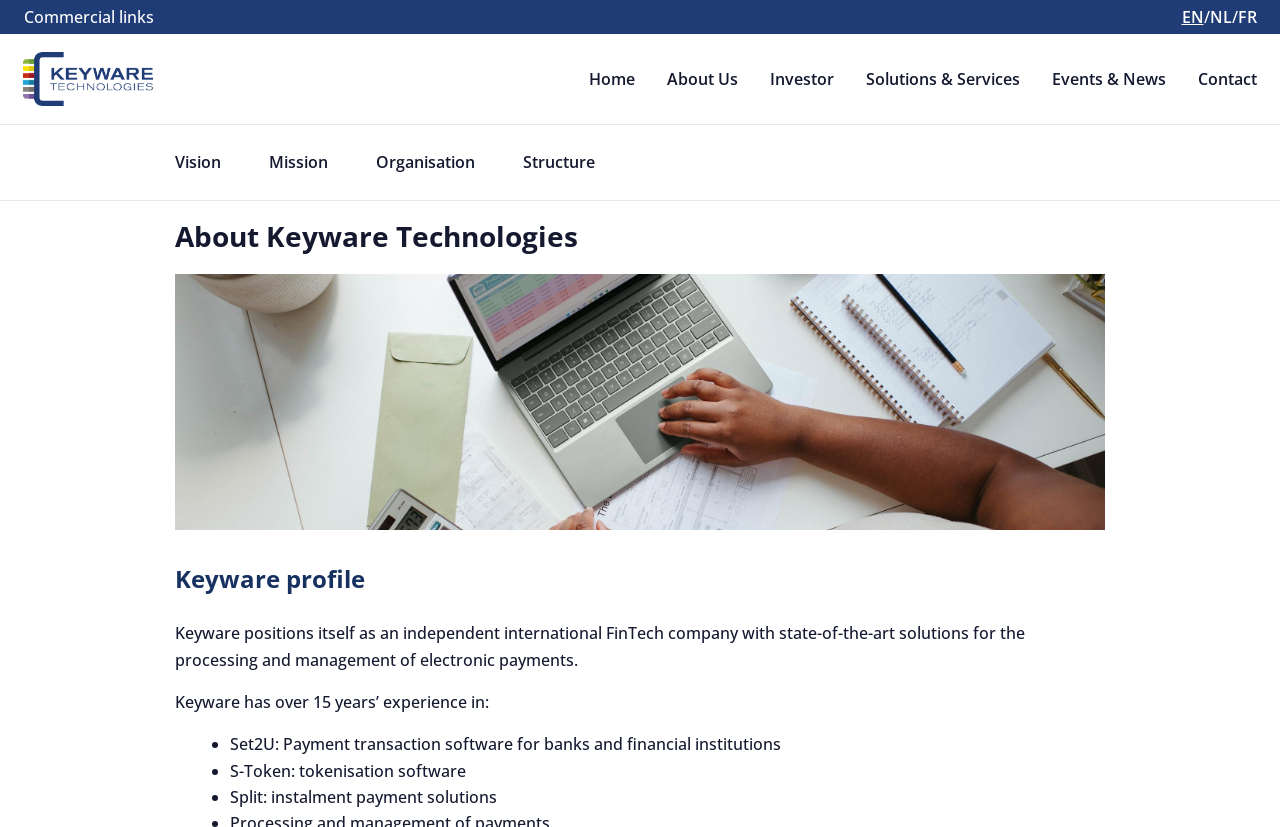From the webpage screenshot, identify the region described by Events & News. Provide the bounding box coordinates as (top-left x, top-left y, bottom-right x, bottom-right y), with each value being a floating point number between 0 and 1.

[0.809, 0.07, 0.923, 0.121]